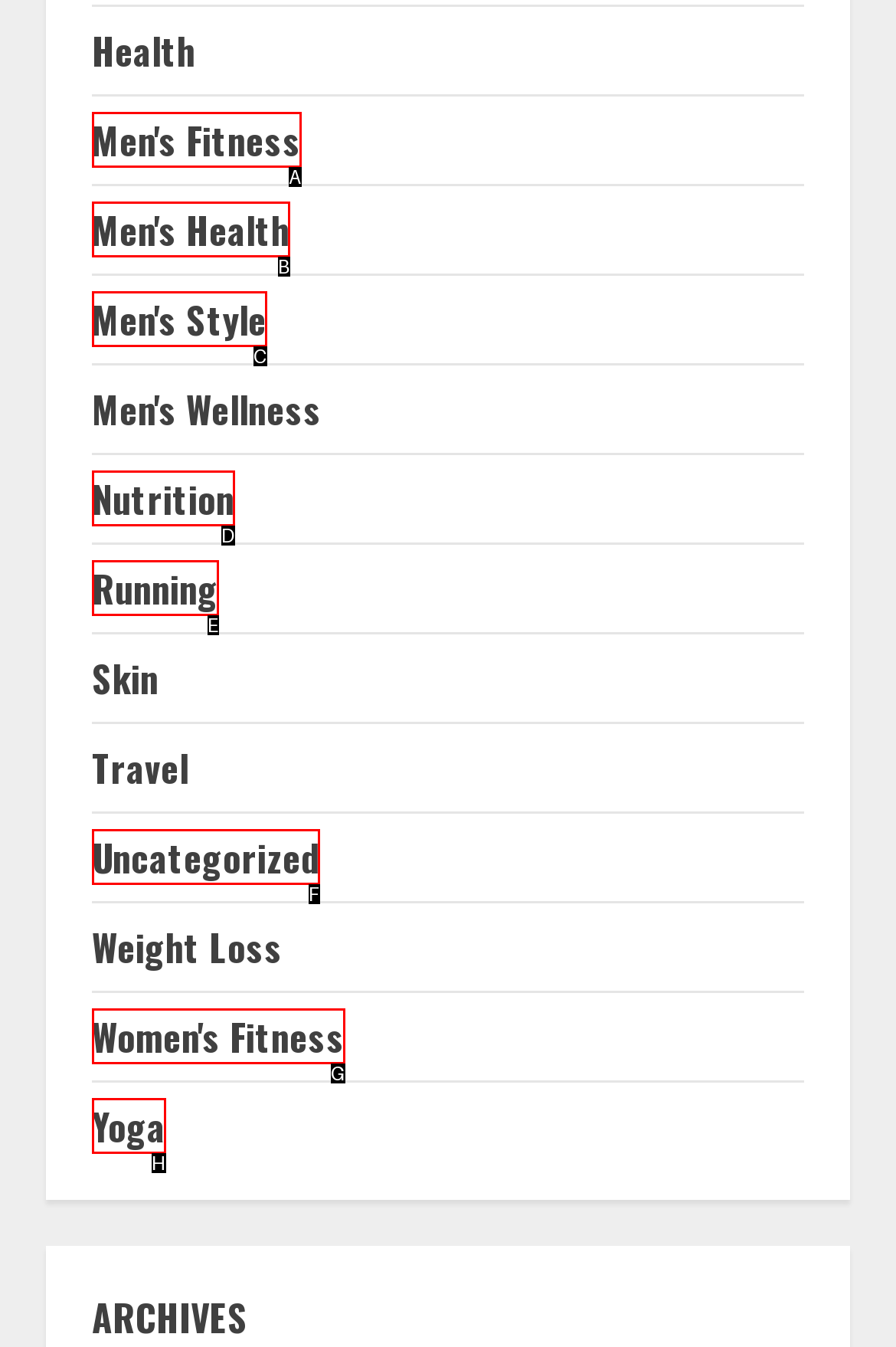Select the HTML element that matches the description: Nutrition
Respond with the letter of the correct choice from the given options directly.

D